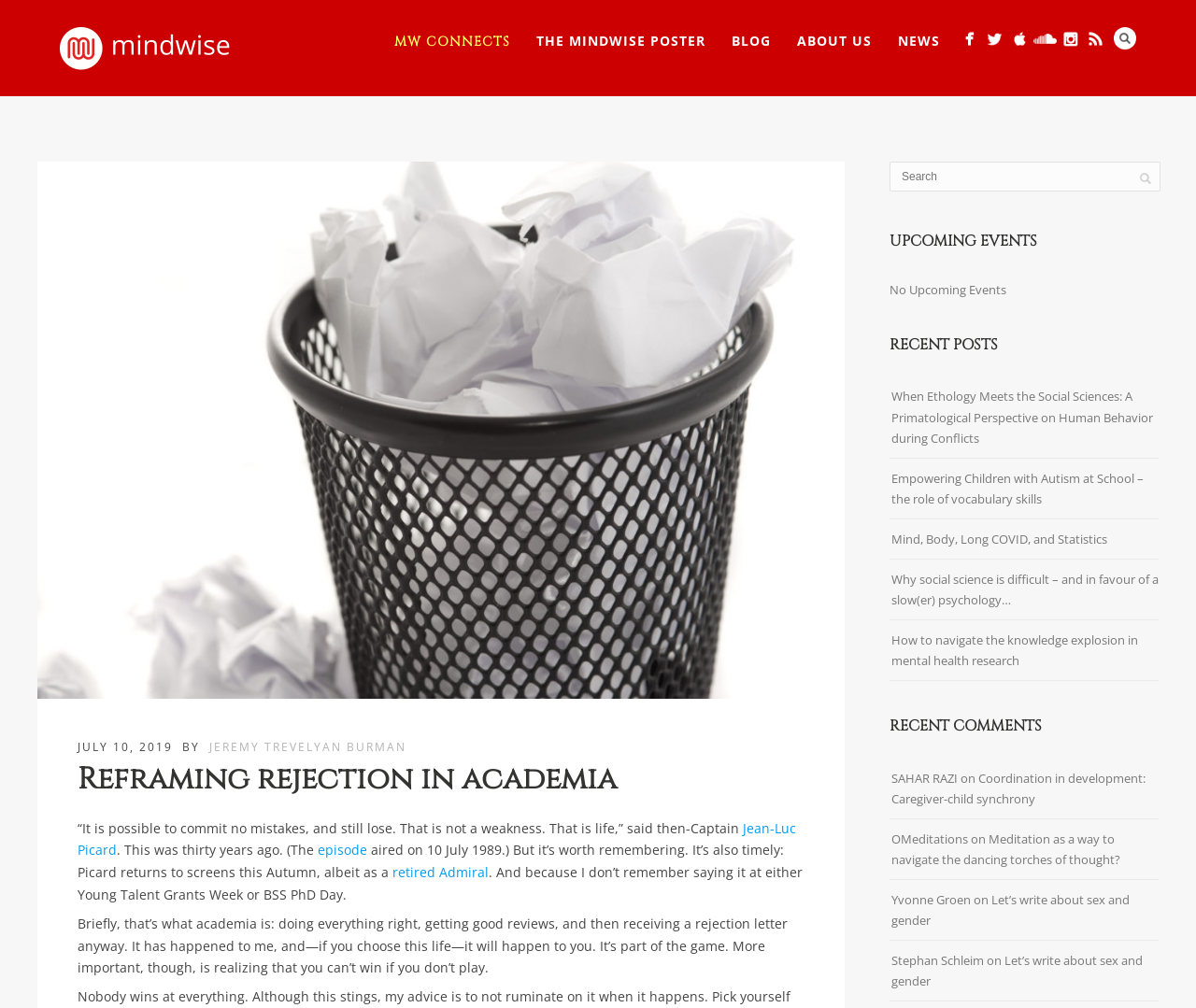Determine the bounding box coordinates of the region I should click to achieve the following instruction: "Read the blog post 'Reframing rejection in academia'". Ensure the bounding box coordinates are four float numbers between 0 and 1, i.e., [left, top, right, bottom].

[0.065, 0.757, 0.673, 0.804]